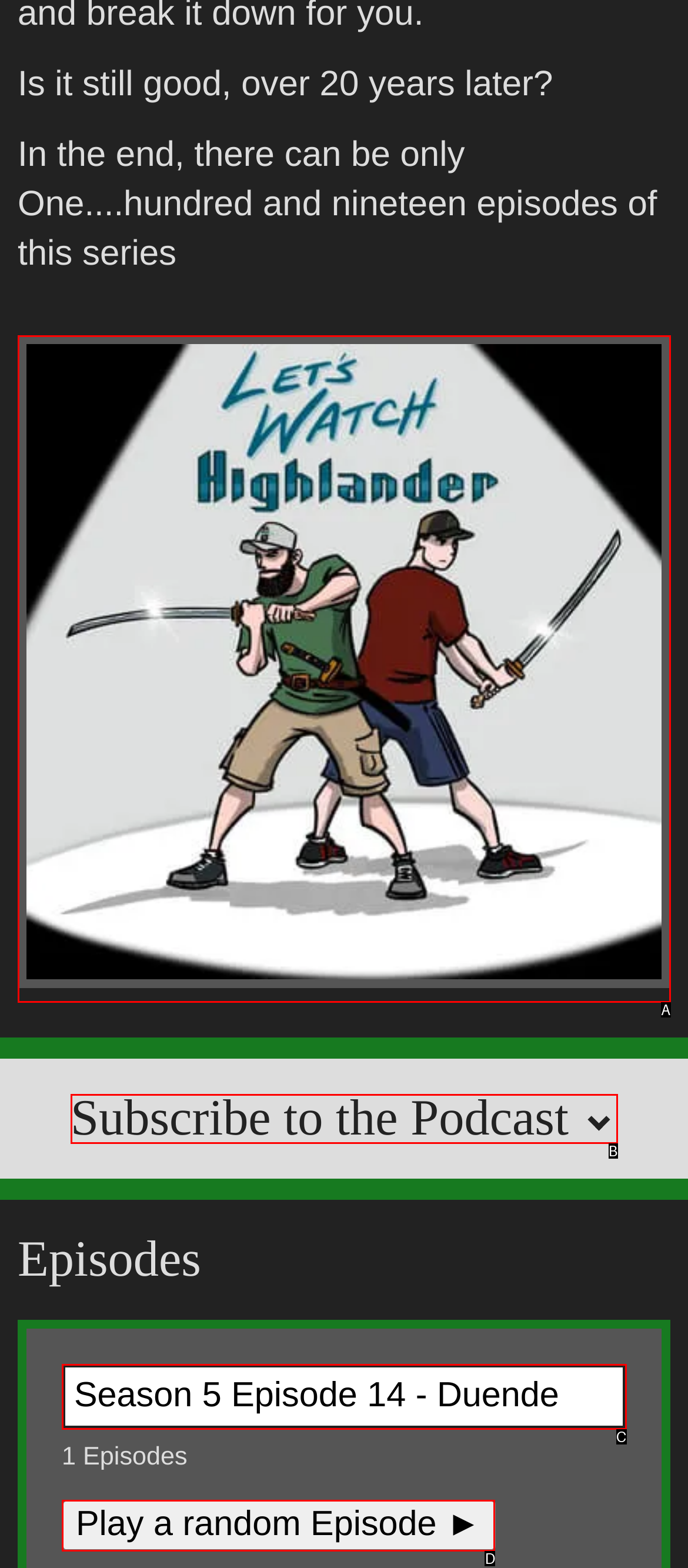Choose the HTML element that matches the description: Projects
Reply with the letter of the correct option from the given choices.

None